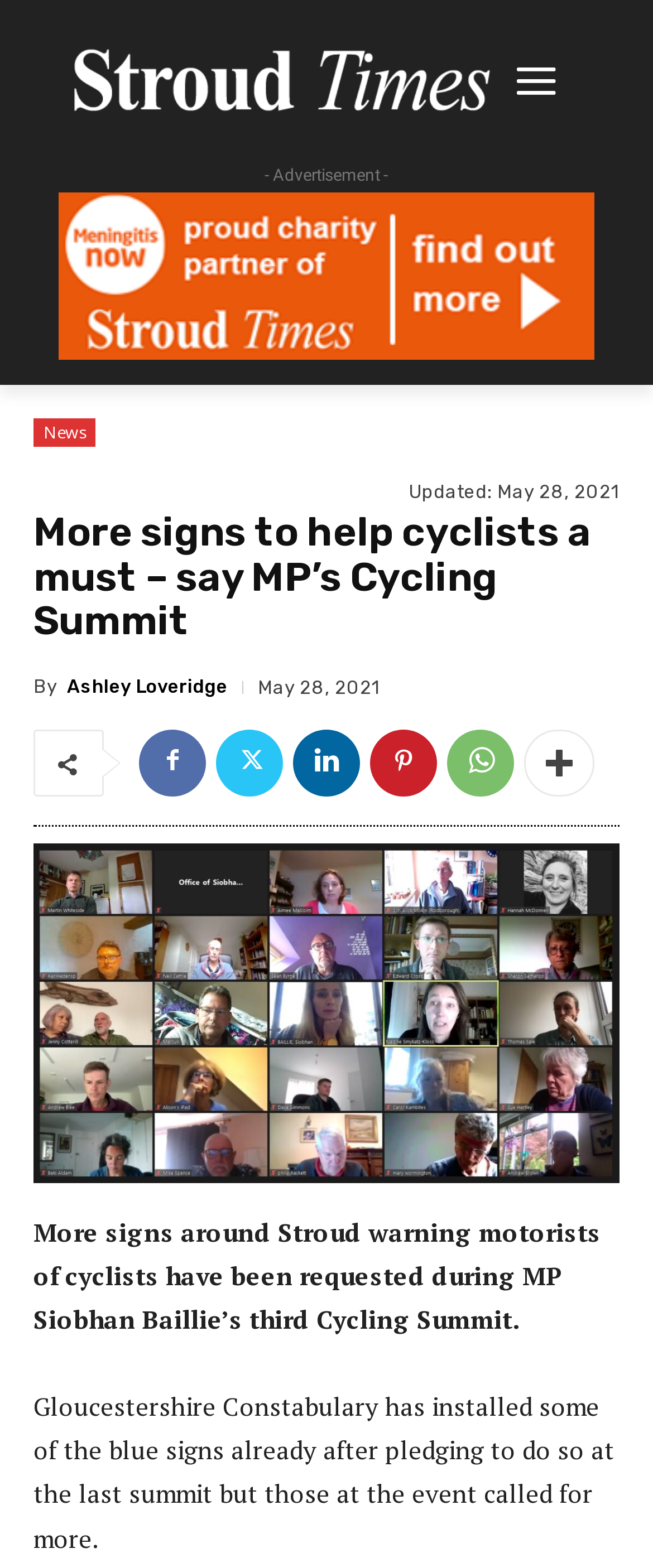Please identify the bounding box coordinates of the clickable area that will fulfill the following instruction: "Learn more about Meningitis Now charity". The coordinates should be in the format of four float numbers between 0 and 1, i.e., [left, top, right, bottom].

[0.09, 0.122, 0.91, 0.229]